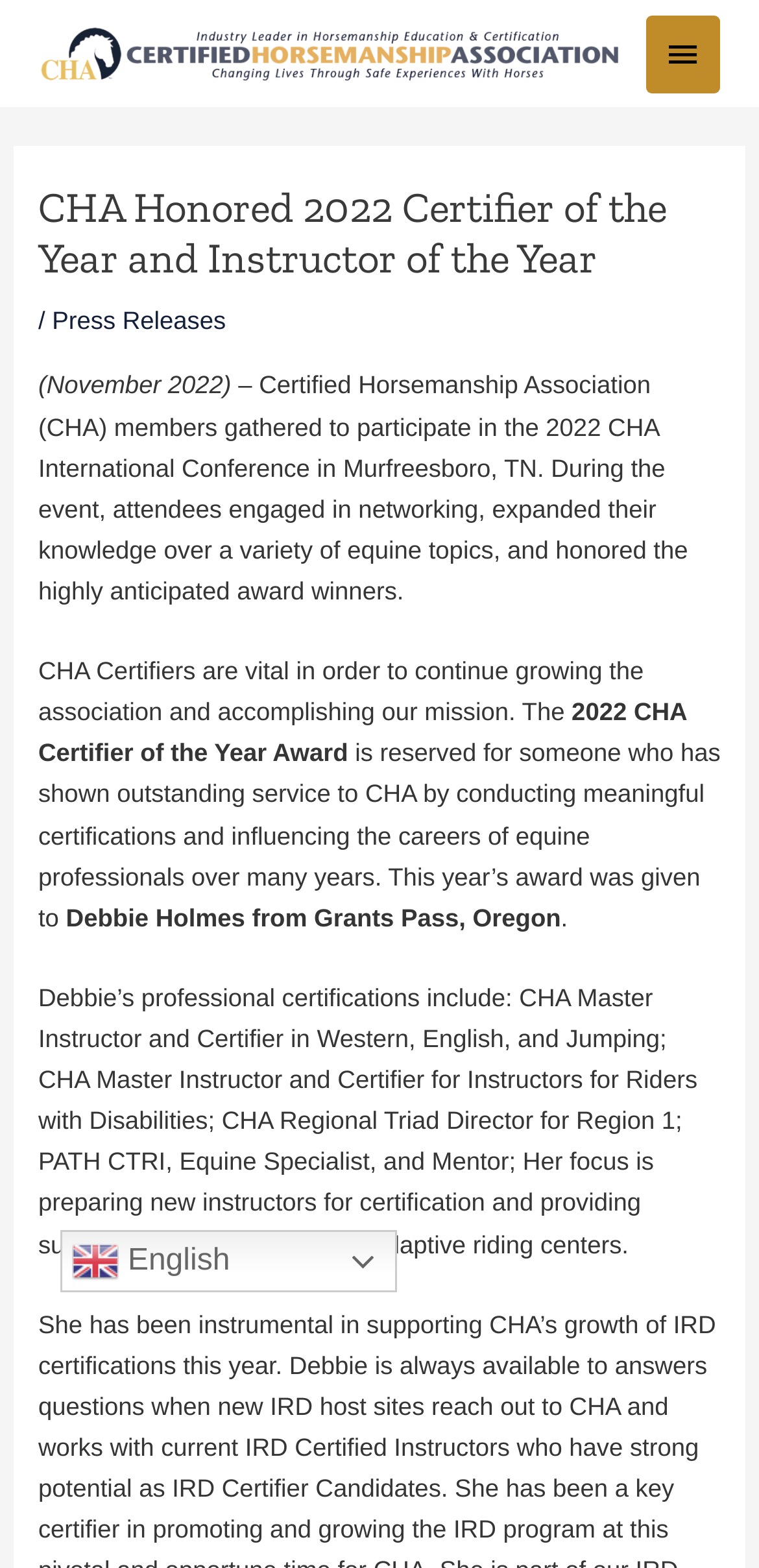Using the information shown in the image, answer the question with as much detail as possible: What is the language of the webpage?

The language of the webpage can be found in the link at the bottom of the webpage, which says 'en English'.